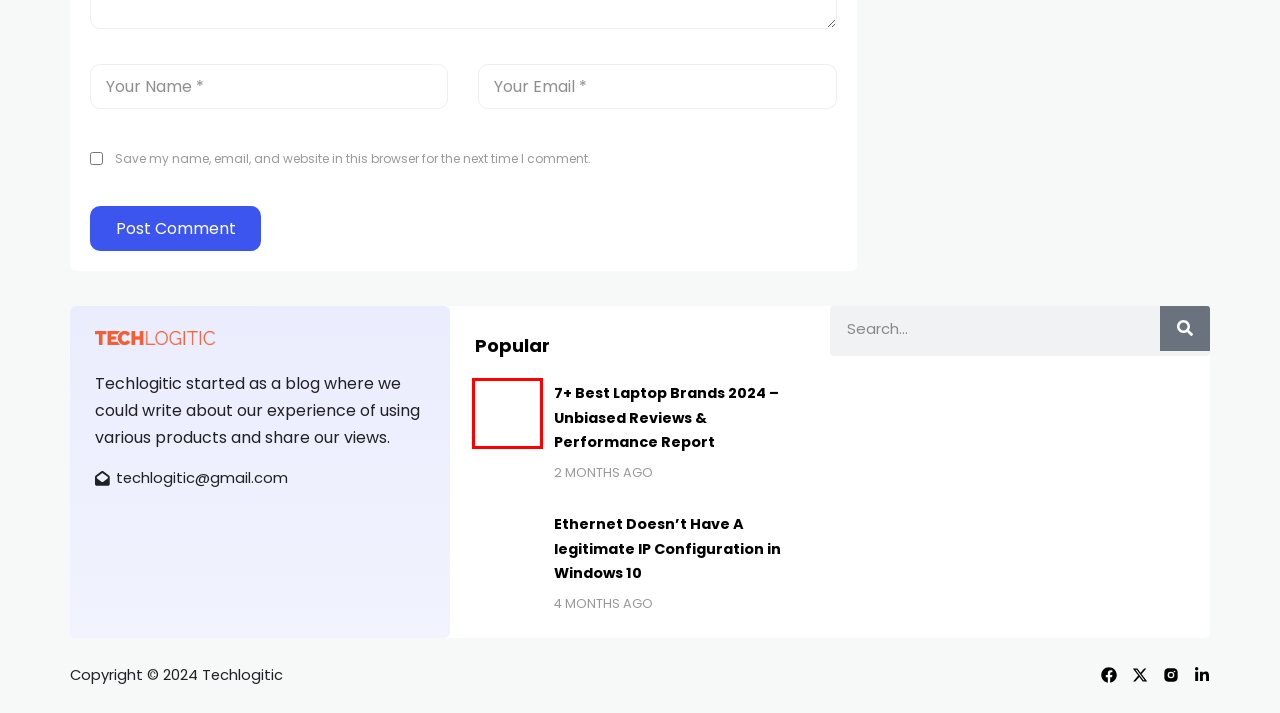Examine the screenshot of a webpage with a red rectangle bounding box. Select the most accurate webpage description that matches the new webpage after clicking the element within the bounding box. Here are the candidates:
A. Ethernet Doesn’t Have A Valid IP Configuration in Windows 10 - Fixed in 17 easy steps
B. SEO Archives - Techlogitic
C. What is Resource Allocation and How it helps in Project Delivery
D. How AI is Changing Sales Processes
E. Blogging Archives - Techlogitic
F. Apps Archives - Techlogitic
G. 7+ Best Laptop Brands 2024 – Unbiased Reviews & Performance
H. Cryptocurrency Archives - Techlogitic

G